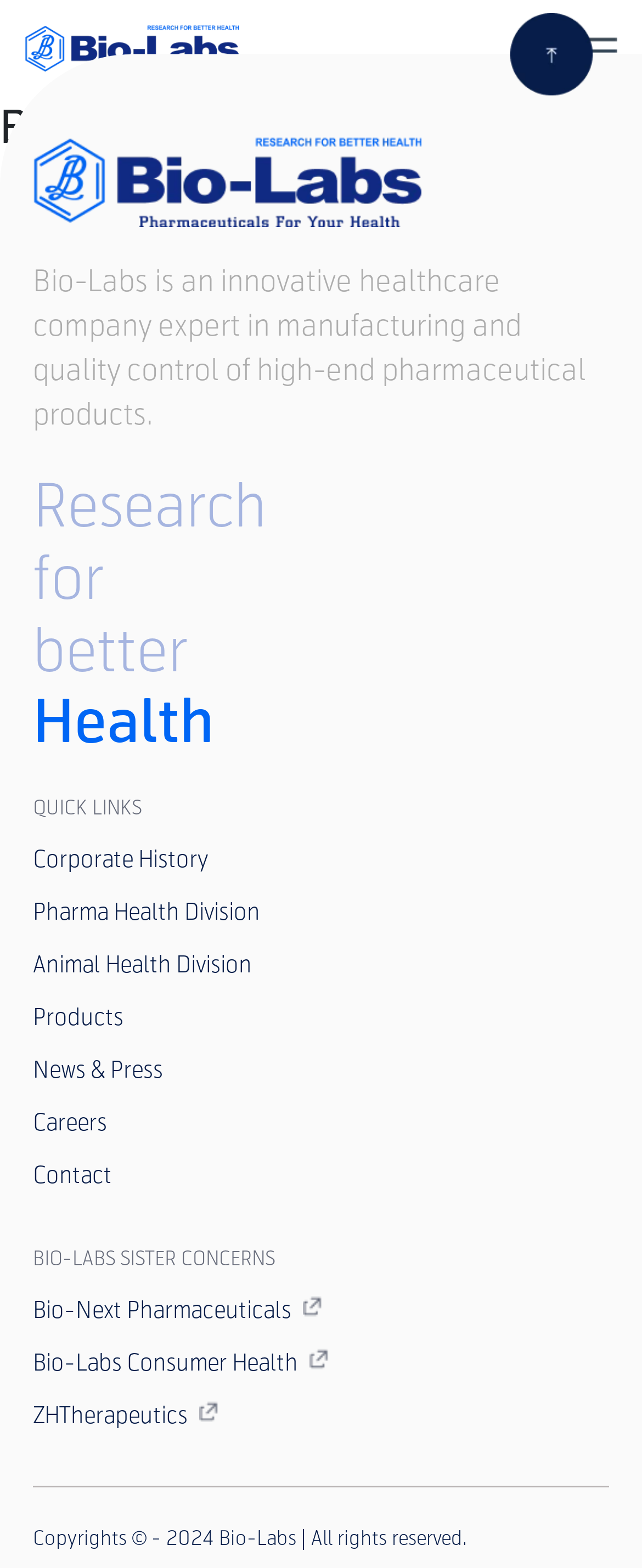Determine the bounding box coordinates for the element that should be clicked to follow this instruction: "Read about business partnerships". The coordinates should be given as four float numbers between 0 and 1, in the format [left, top, right, bottom].

[0.0, 0.063, 1.0, 0.098]